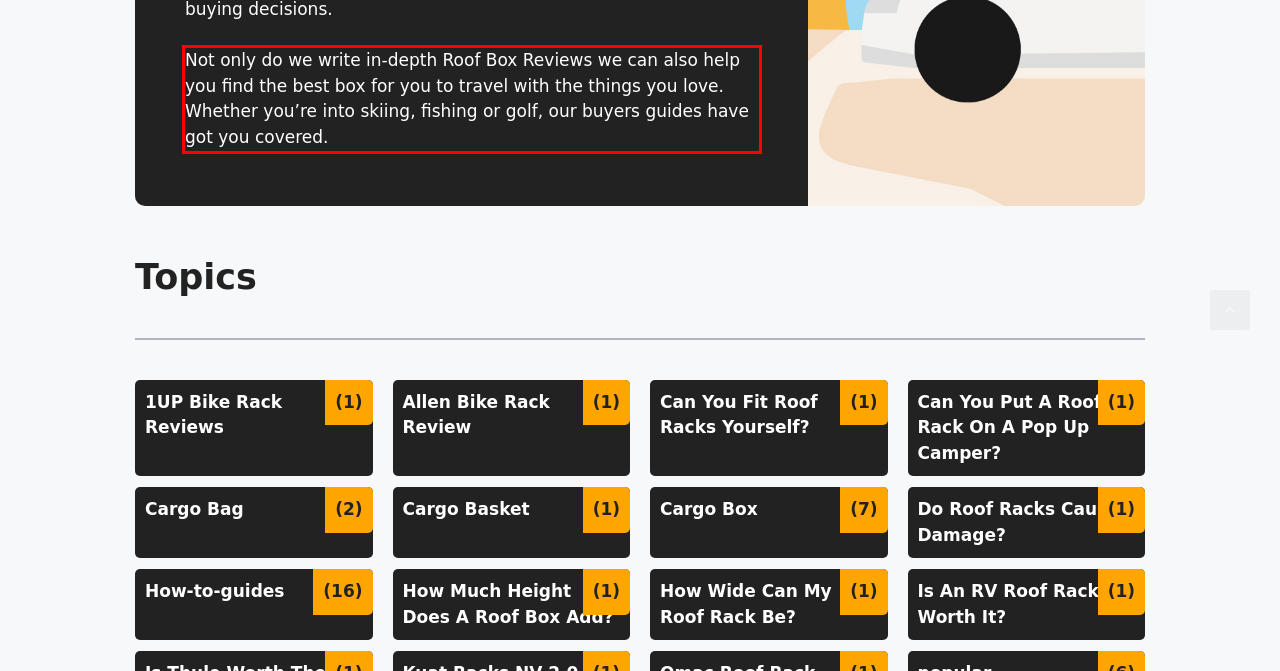Examine the webpage screenshot, find the red bounding box, and extract the text content within this marked area.

Not only do we write in-depth Roof Box Reviews we can also help you find the best box for you to travel with the things you love. Whether you’re into skiing, fishing or golf, our buyers guides have got you covered.